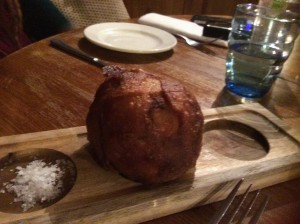Give a one-word or one-phrase response to the question: 
What is placed nearby on the set table?

A plate and a glass of water